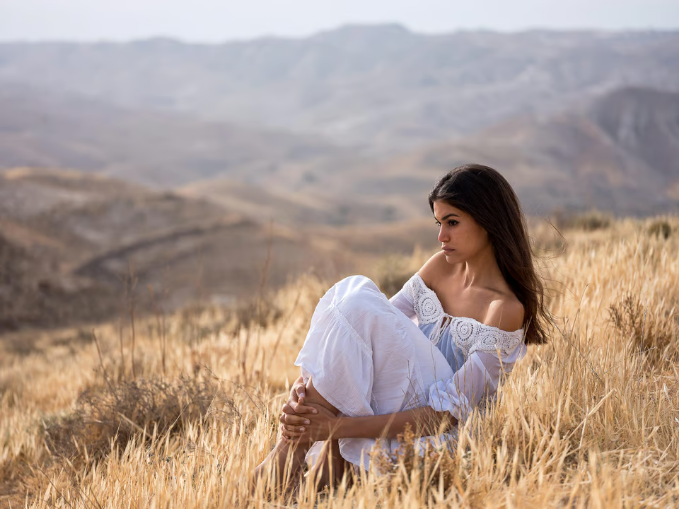What is the ISO setting of the camera?
Refer to the image and provide a one-word or short phrase answer.

100